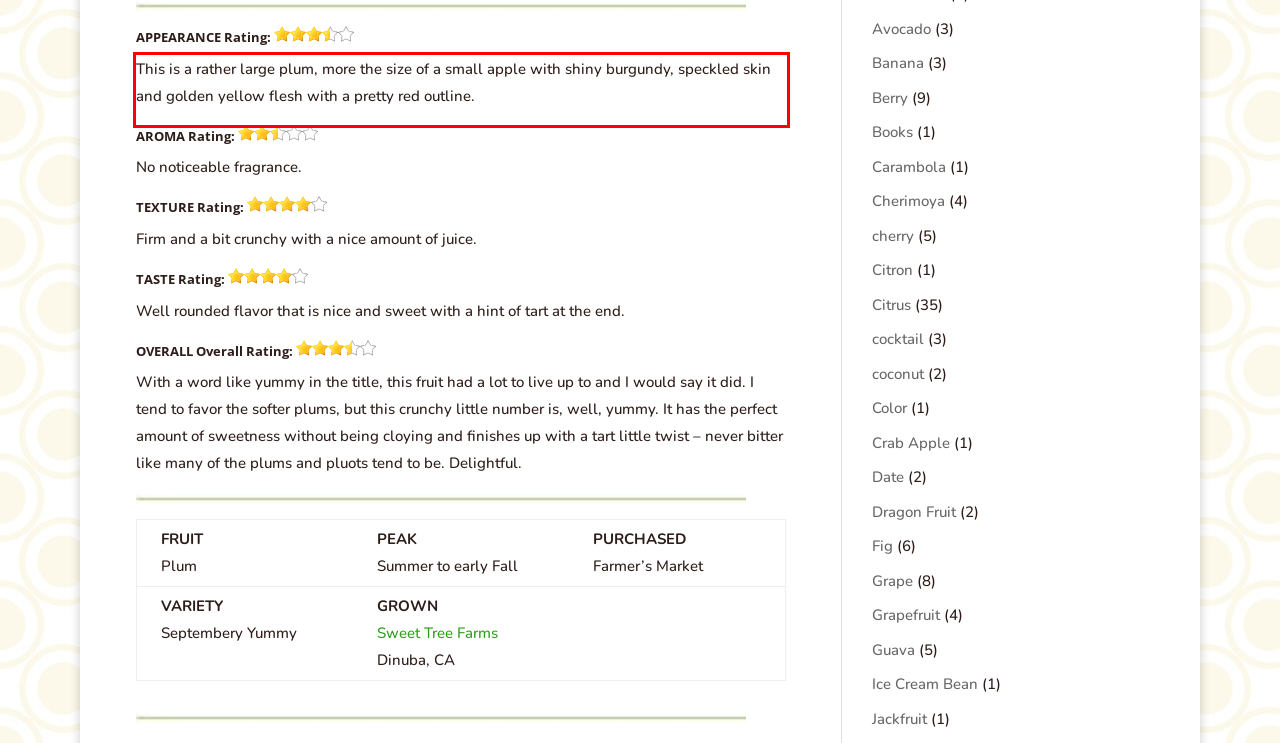In the given screenshot, locate the red bounding box and extract the text content from within it.

This is a rather large plum, more the size of a small apple with shiny burgundy, speckled skin and golden yellow flesh with a pretty red outline.